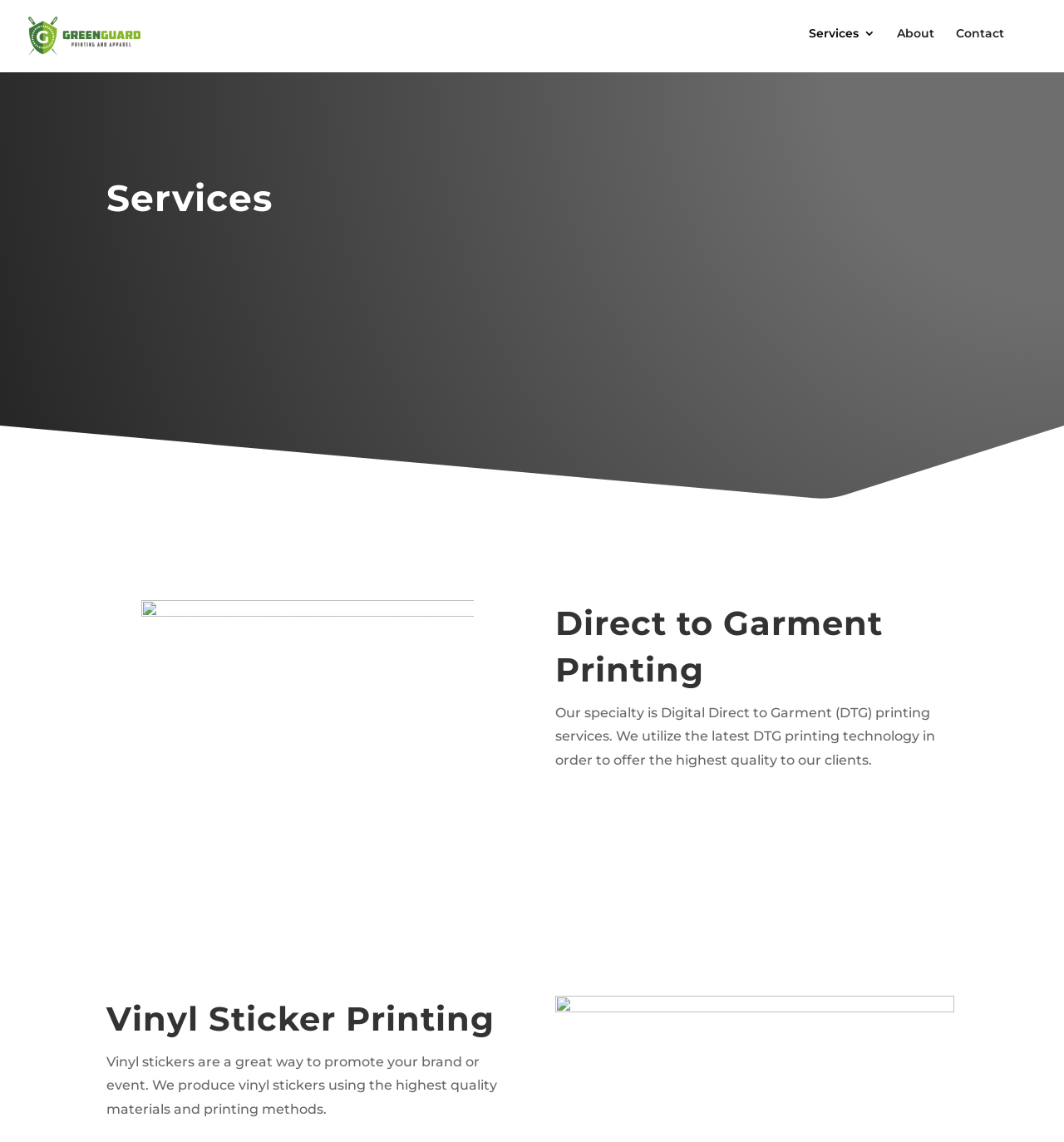Provide an in-depth caption for the webpage.

The webpage is about the services offered by Green Guard Printing & Apparel. At the top, there is a logo of the company, which is an image with the text "Green Guard Printing & Apparel". Below the logo, there are three links: "Services 3", "About", and "Contact", aligned horizontally from left to right.

The main content of the page is divided into three sections, each with a heading and a brief description. The first section is about "Direct to Garment Printing", located at the top-left of the page. It has a heading with an icon, followed by a link to the service and a brief description of the service.

The second section is about "Vinyl Sticker Printing", located at the top-center of the page. It has a similar layout to the first section, with a heading, an icon, a link, and a brief description.

The third section is about "Embroidery", located at the top-right of the page. It also has a similar layout to the first two sections, with a heading, an icon, a link, and a brief description.

Below these sections, there are two paragraphs of text. The first paragraph is about "Direct to Garment Printing" and provides more information about the service. The second paragraph is about "Vinyl Sticker Printing" and provides more information about the service.

Overall, the webpage is organized into clear sections, with headings, icons, and brief descriptions, making it easy to navigate and understand the services offered by Green Guard Printing & Apparel.